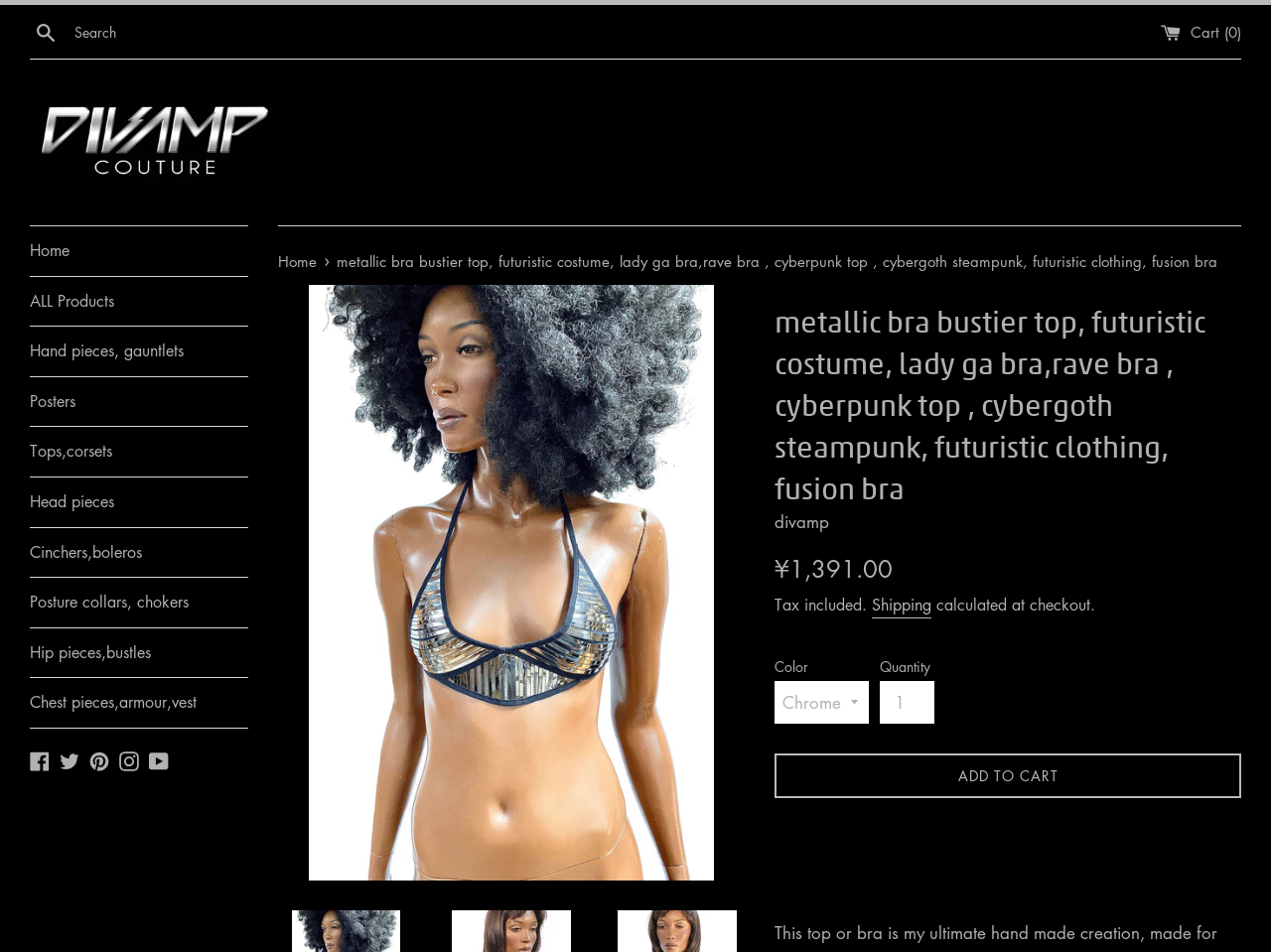Please identify the bounding box coordinates of the element's region that needs to be clicked to fulfill the following instruction: "Go to cart". The bounding box coordinates should consist of four float numbers between 0 and 1, i.e., [left, top, right, bottom].

[0.913, 0.022, 0.977, 0.043]